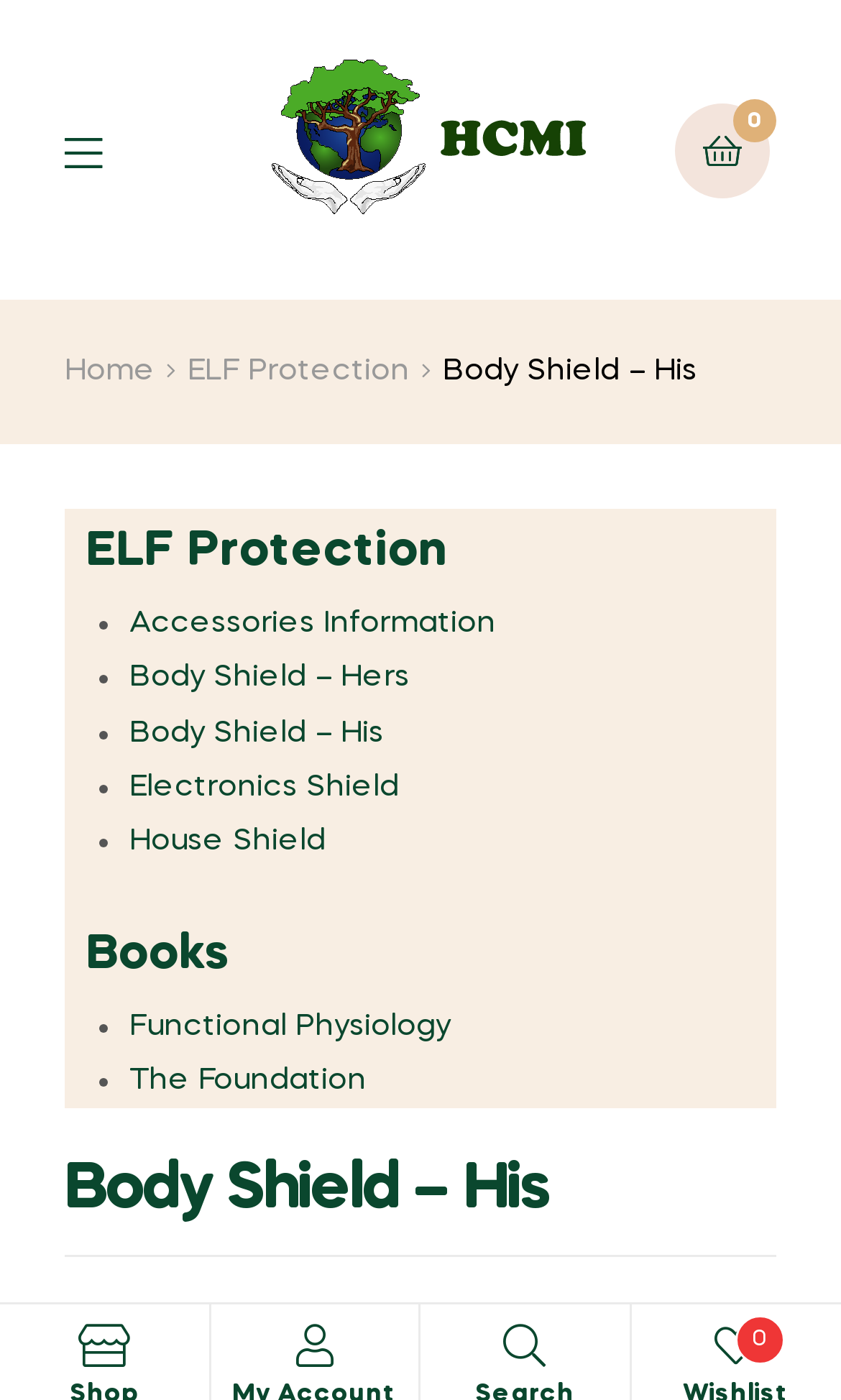Please identify the bounding box coordinates of the element's region that needs to be clicked to fulfill the following instruction: "Click the Menu button". The bounding box coordinates should consist of four float numbers between 0 and 1, i.e., [left, top, right, bottom].

[0.077, 0.086, 0.197, 0.128]